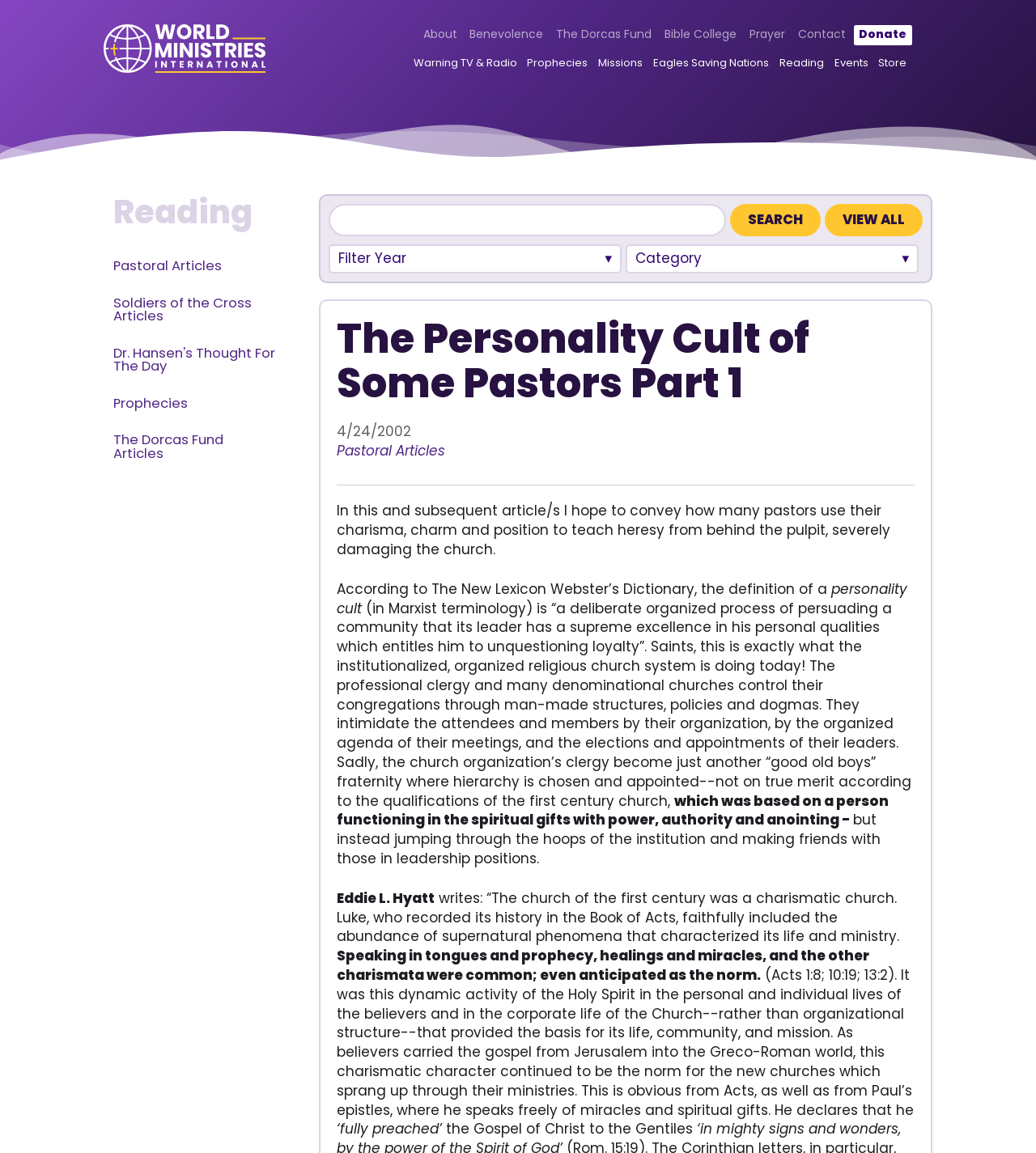Determine the bounding box coordinates of the section to be clicked to follow the instruction: "View all articles". The coordinates should be given as four float numbers between 0 and 1, formatted as [left, top, right, bottom].

[0.796, 0.177, 0.891, 0.205]